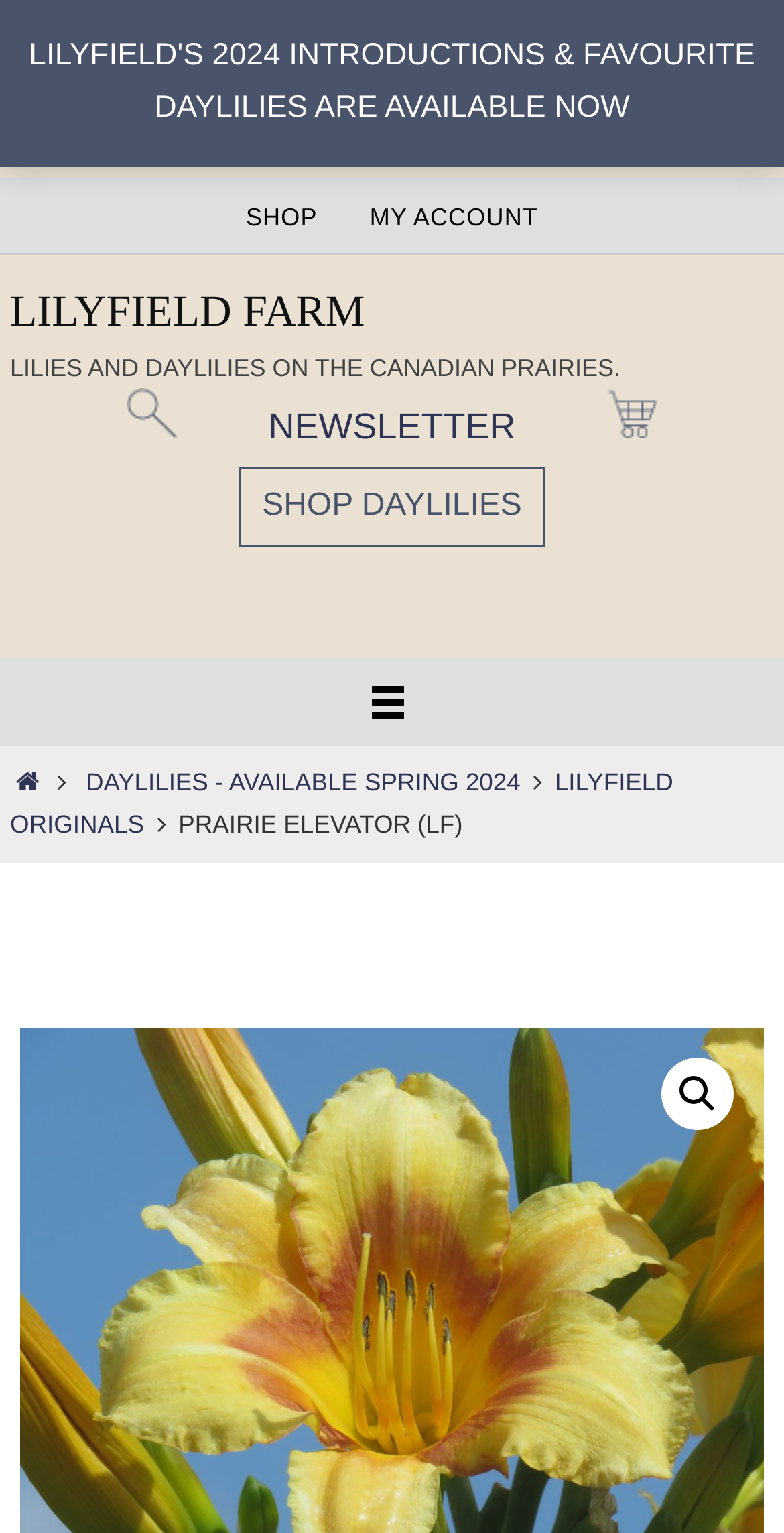What is the button text below the 'NEWSLETTER' link?
Give a one-word or short phrase answer based on the image.

SHOP DAYLILIES